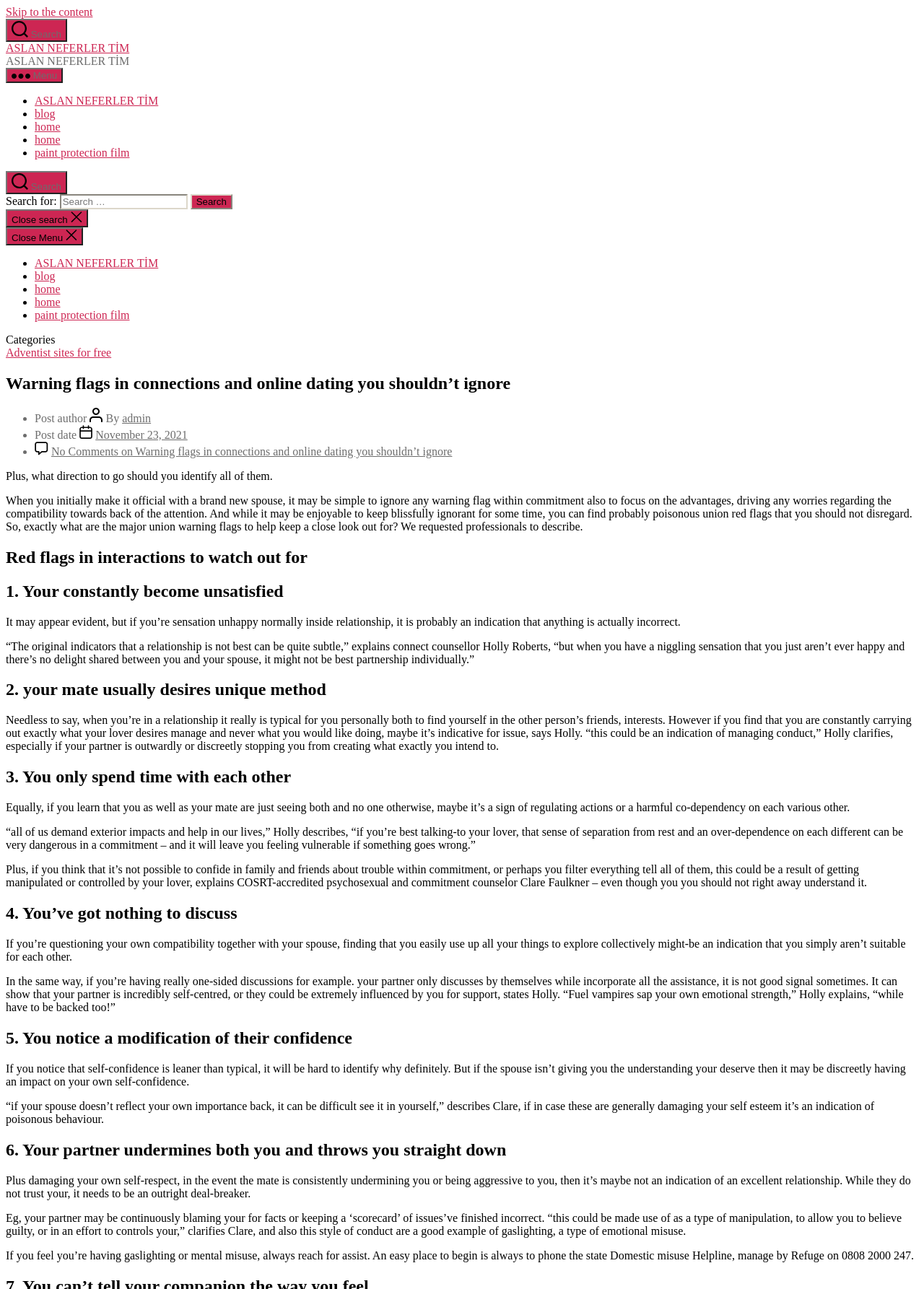Please provide a short answer using a single word or phrase for the question:
Who is the author of the article?

admin